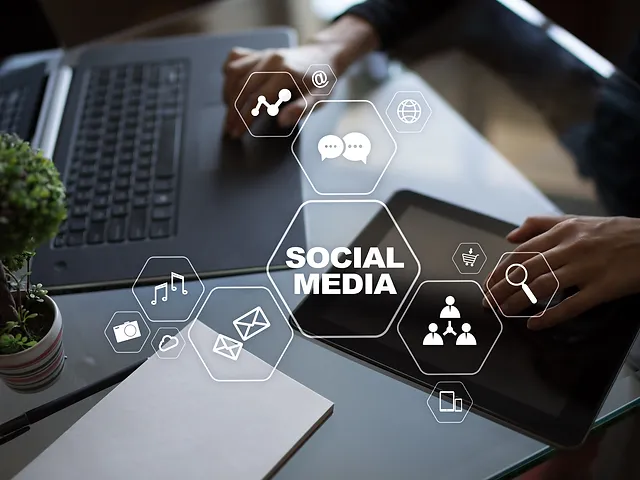Use a single word or phrase to answer the question:
What adds a touch of greenery to the workspace?

A small potted plant